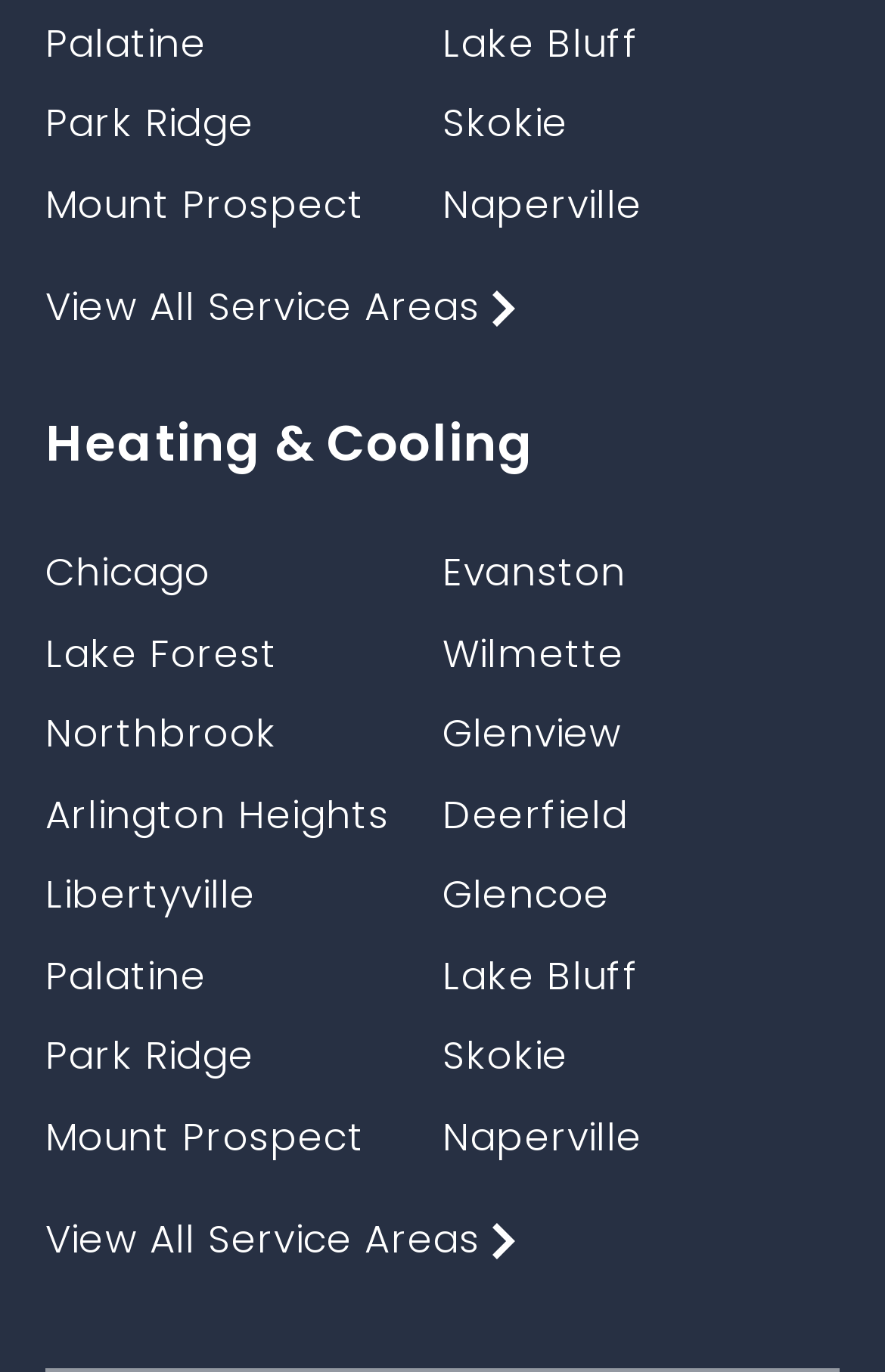Determine the bounding box coordinates for the area that should be clicked to carry out the following instruction: "View the category list".

None